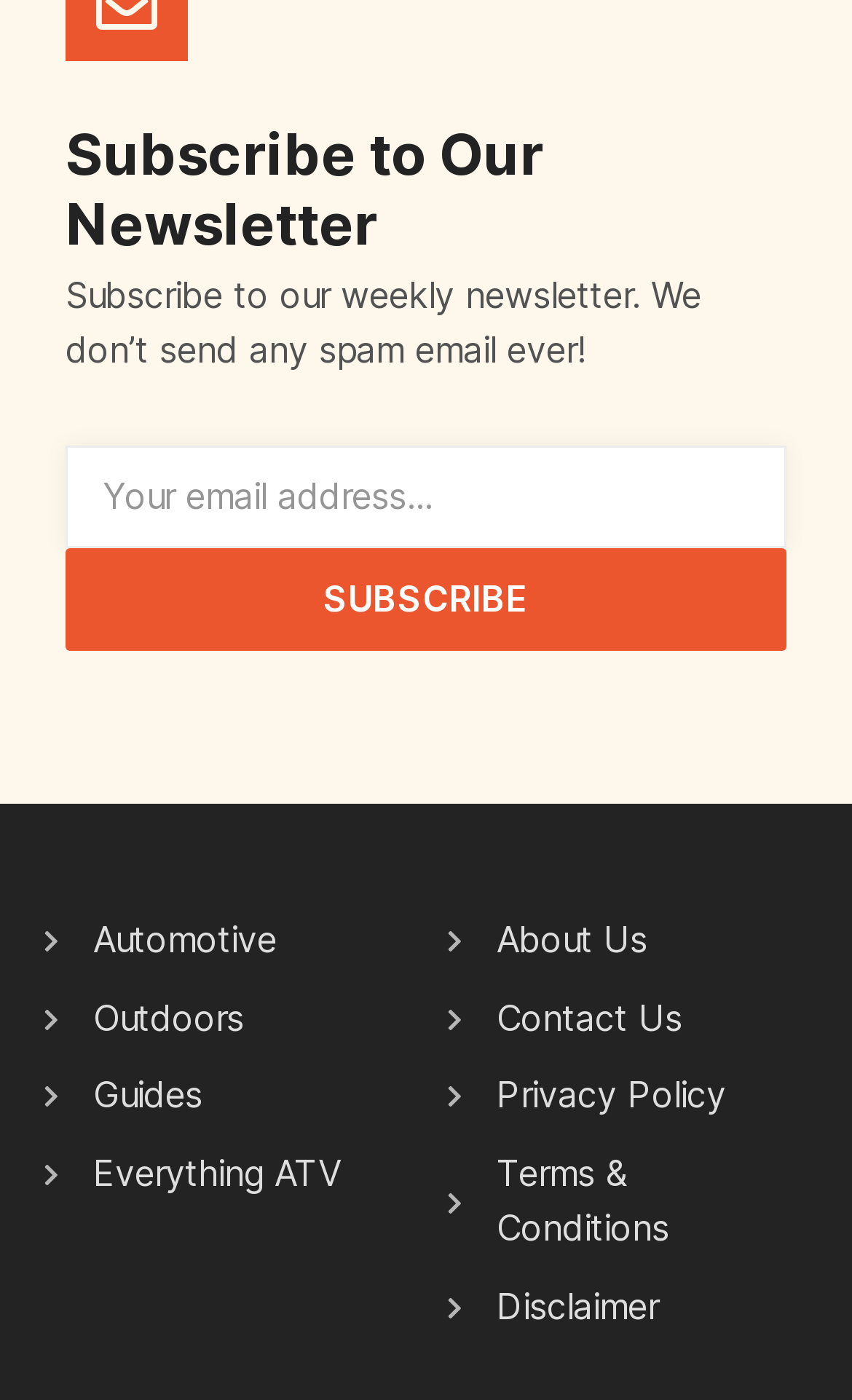Specify the bounding box coordinates of the area to click in order to execute this command: 'Click on Profile'. The coordinates should consist of four float numbers ranging from 0 to 1, and should be formatted as [left, top, right, bottom].

None